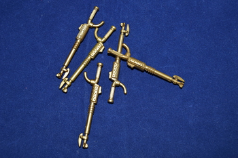What is the likely appeal of this image?
Based on the image content, provide your answer in one word or a short phrase.

To Star Wars fans